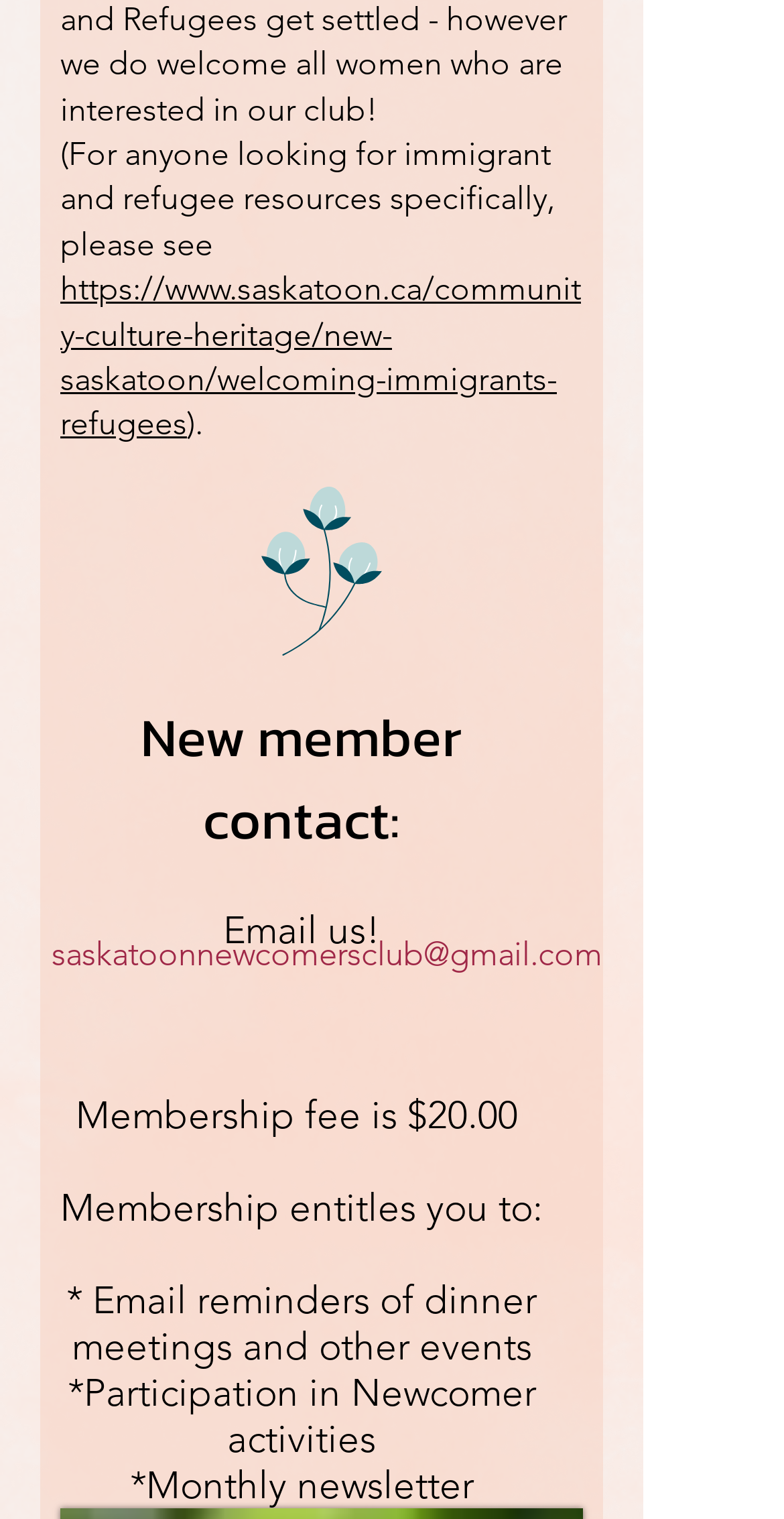How to contact for new membership?
Your answer should be a single word or phrase derived from the screenshot.

Email us!